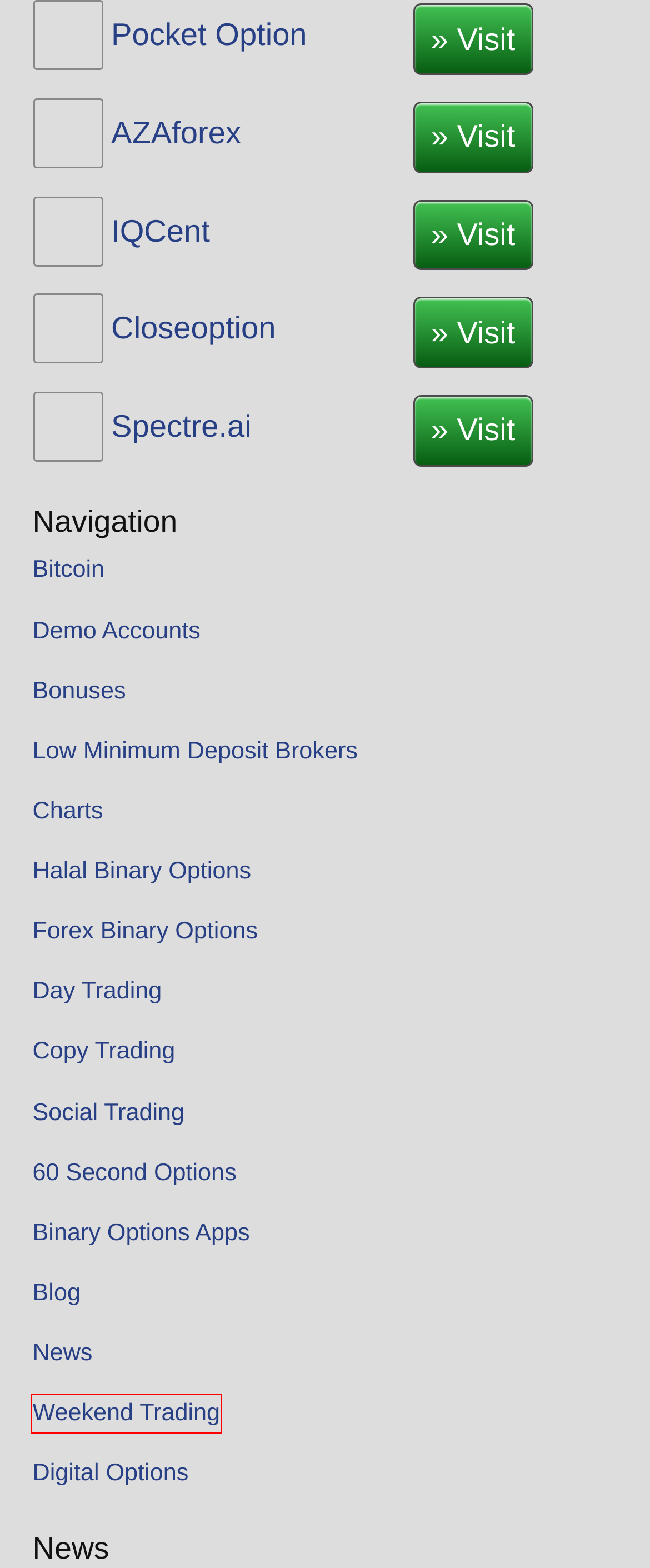You are given a webpage screenshot where a red bounding box highlights an element. Determine the most fitting webpage description for the new page that loads after clicking the element within the red bounding box. Here are the candidates:
A. Day Trading With Binaries. Strategy, Brokers and Assets
B. Free Binary Options Demo Accounts Without Deposit 2024
C. Low Minimum Deposit Binary Options Brokers
D. Free Live Binary Options Charts and Charting Services
E. 60 Second Binary Options - How and Where to Trade
F. Weekend Trading. Using Binaries On Global Weekend Markets
G. Bitcoin Binary Options Trading Guide and Top Brokers 2024
H. How Will the EFSF Downgrades Affect the Pound? - BinaryOptions.net

F